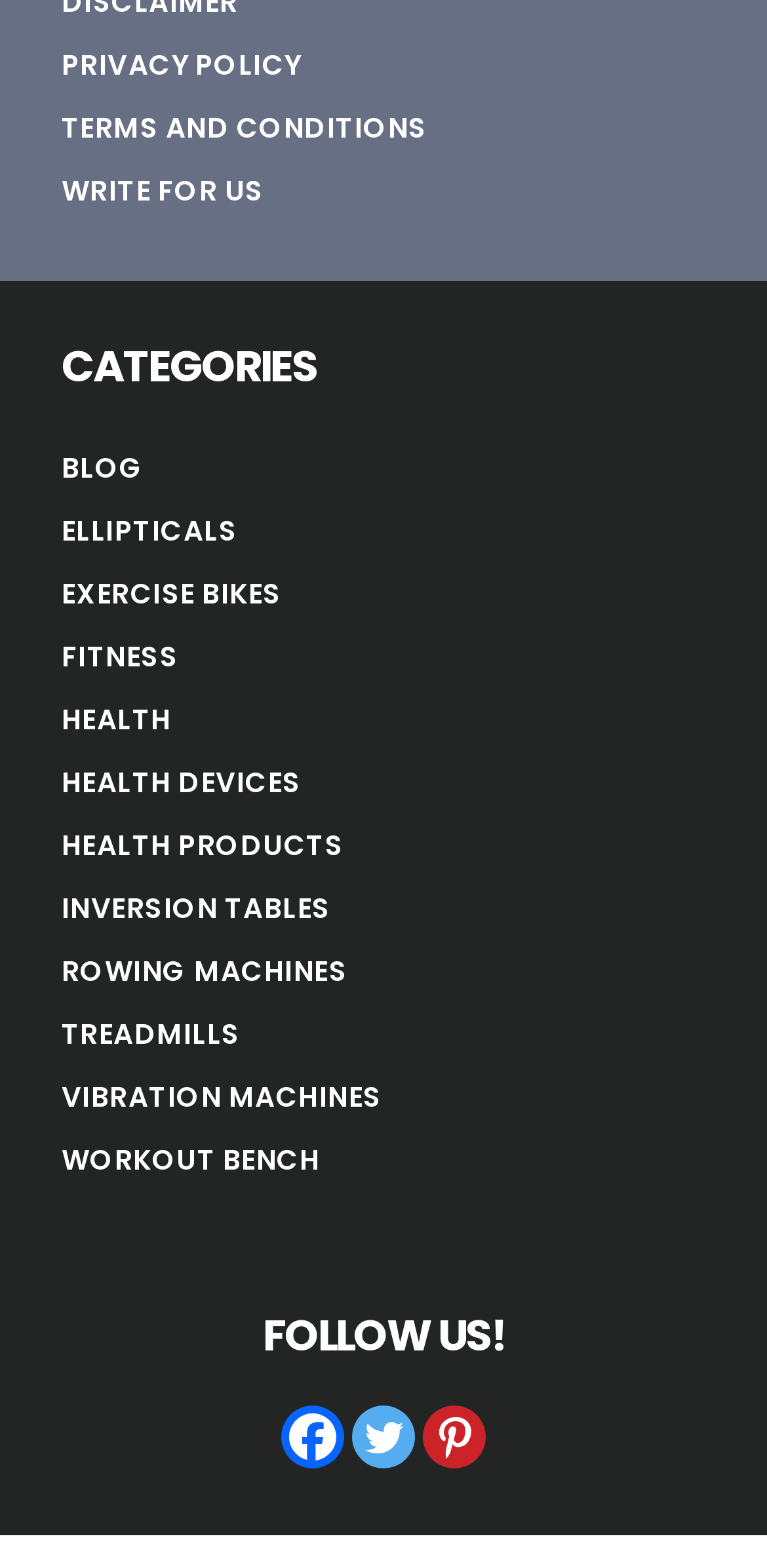From the webpage screenshot, identify the region described by Dog & Cat Blog. Provide the bounding box coordinates as (top-left x, top-left y, bottom-right x, bottom-right y), with each value being a floating point number between 0 and 1.

None